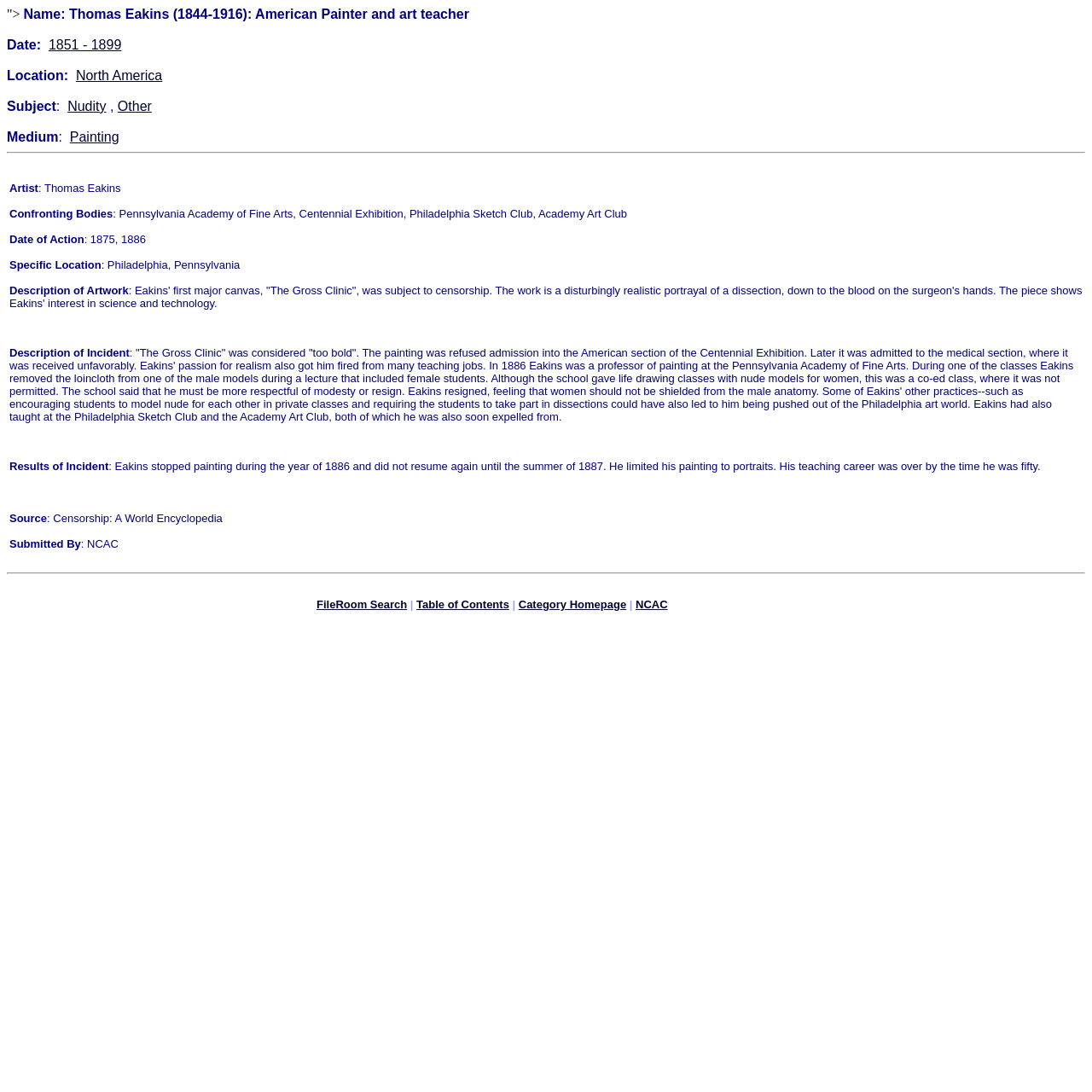What is the name of the American painter?
Refer to the image and give a detailed answer to the query.

The webpage is about Thomas Eakins, an American painter and art teacher, as indicated by the static text 'Name: Thomas Eakins (1844-1916): American Painter and art teacher'.